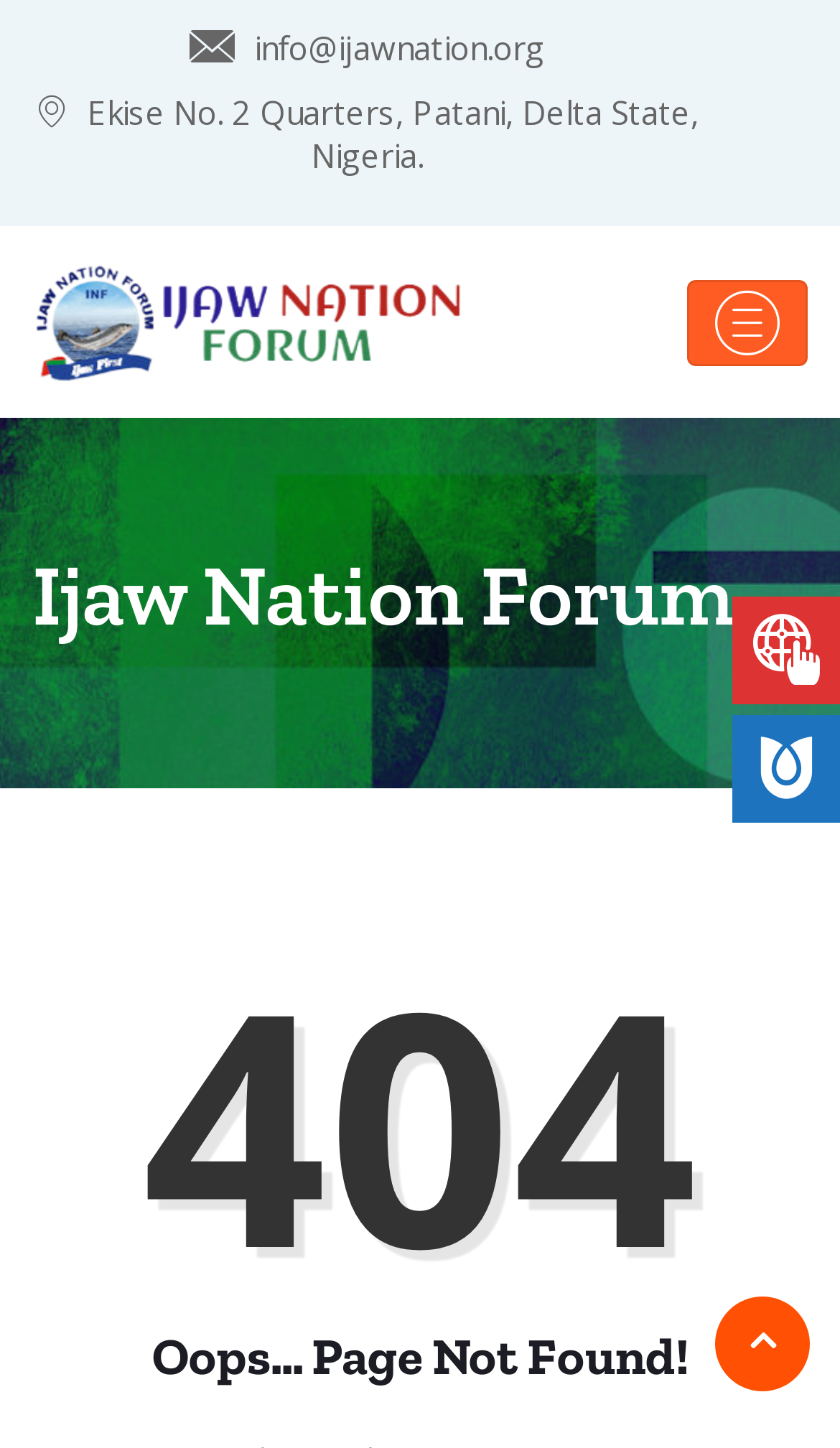Describe all the visual and textual components of the webpage comprehensively.

The webpage is titled "Page not found – Ijaw Nation Forum". At the top-left corner, there is an image with the text "Ijaw Nation Forum" next to it, which is also a link. Below this image, there is a button labeled "Toggle navigation" that controls the primary navigation menu.

To the right of the image, there is a block of text containing the email address "info@ijawnation.org" and an address "Ekise No. 2 Quarters, Patani, Delta State, Nigeria.".

Further down, there is a large heading that reads "Ijaw Nation Forum". Below this heading, there is a prominent "404" error code displayed. The main error message is announced by a heading that reads "Oops... Page Not Found!".

At the bottom-right corner, there are three social media links, represented by icons. One of these icons is hidden, but the other two are visible.